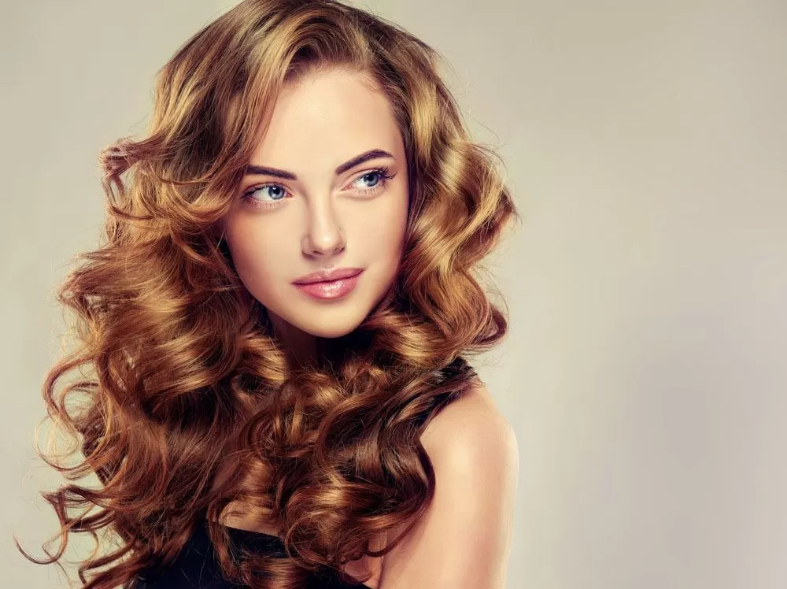Provide a brief response using a word or short phrase to this question:
Is the woman looking directly at the camera?

No